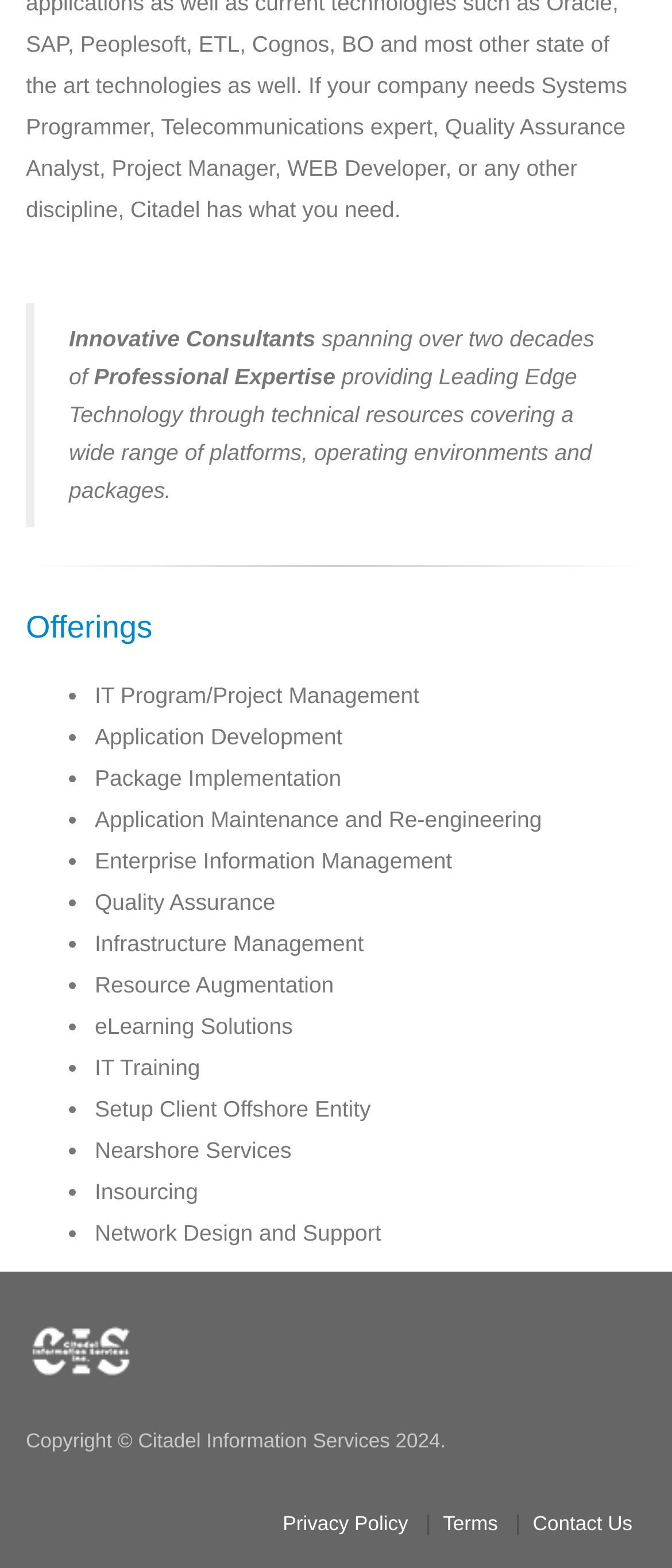What is the last offering listed on the webpage?
Please provide a detailed and comprehensive answer to the question.

The last offering is 'Network Design and Support', which is listed at the end of the bullet points under the 'Offerings' heading.